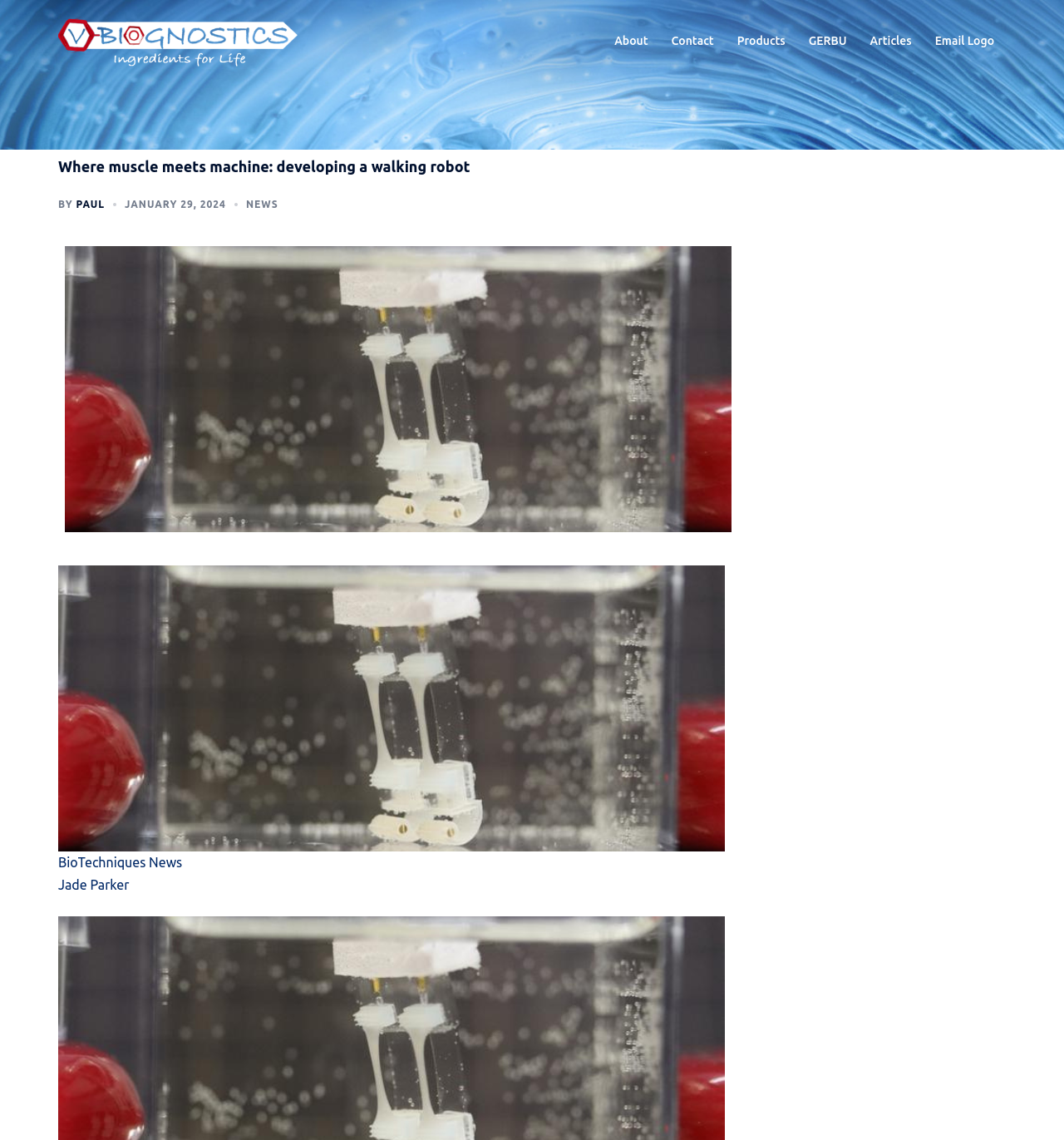Can you specify the bounding box coordinates for the region that should be clicked to fulfill this instruction: "visit Contact page".

[0.631, 0.028, 0.671, 0.045]